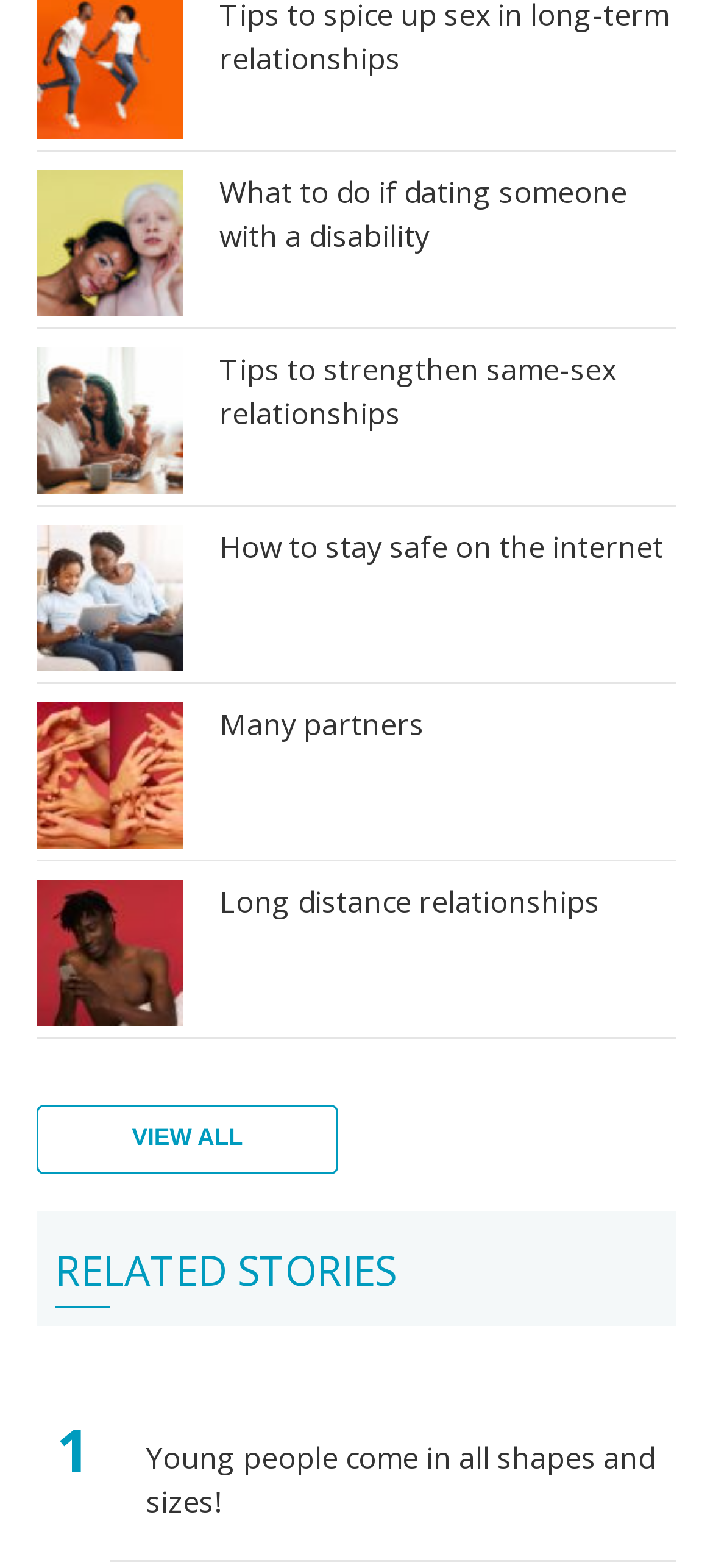Answer briefly with one word or phrase:
What is the tone of the images on this webpage?

Positive and inclusive